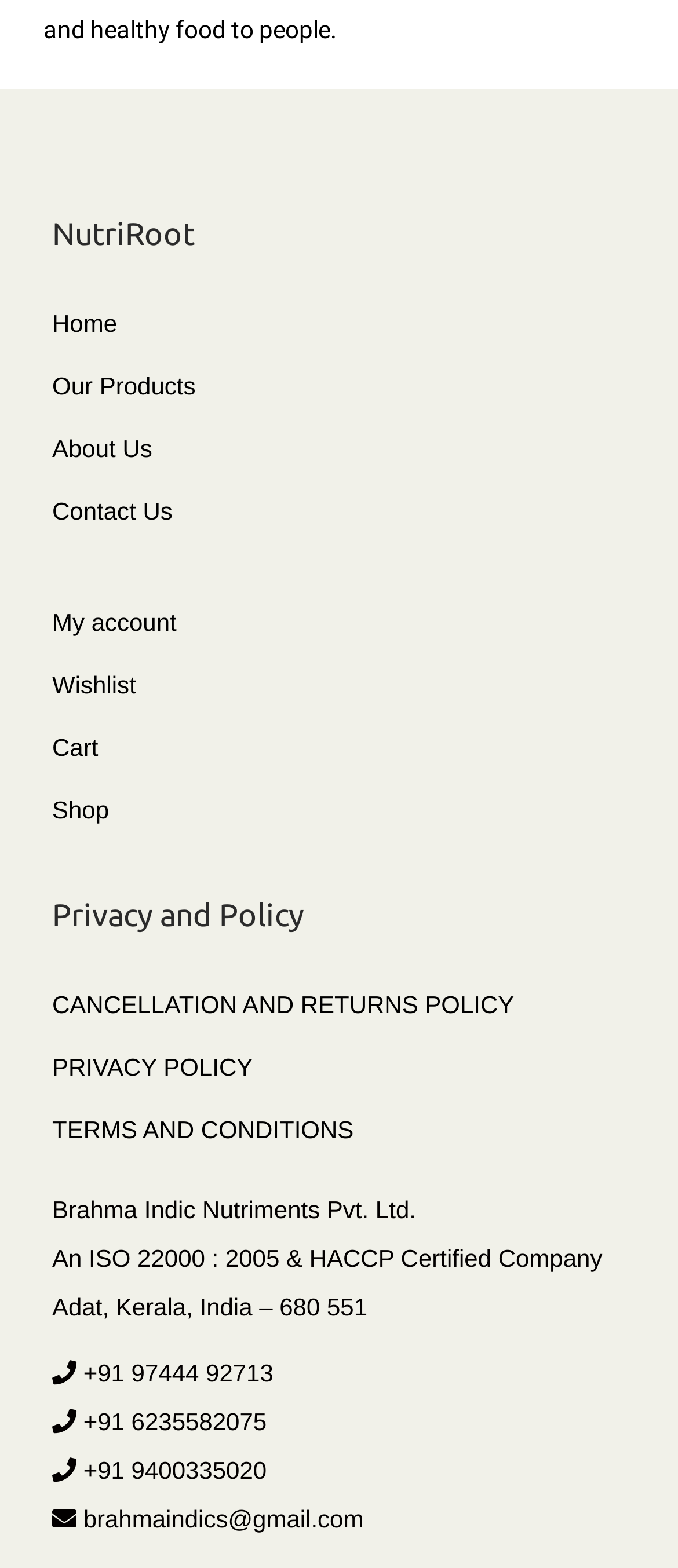What are the different sections on the website?
Give a single word or phrase answer based on the content of the image.

Home, Products, About Us, etc.